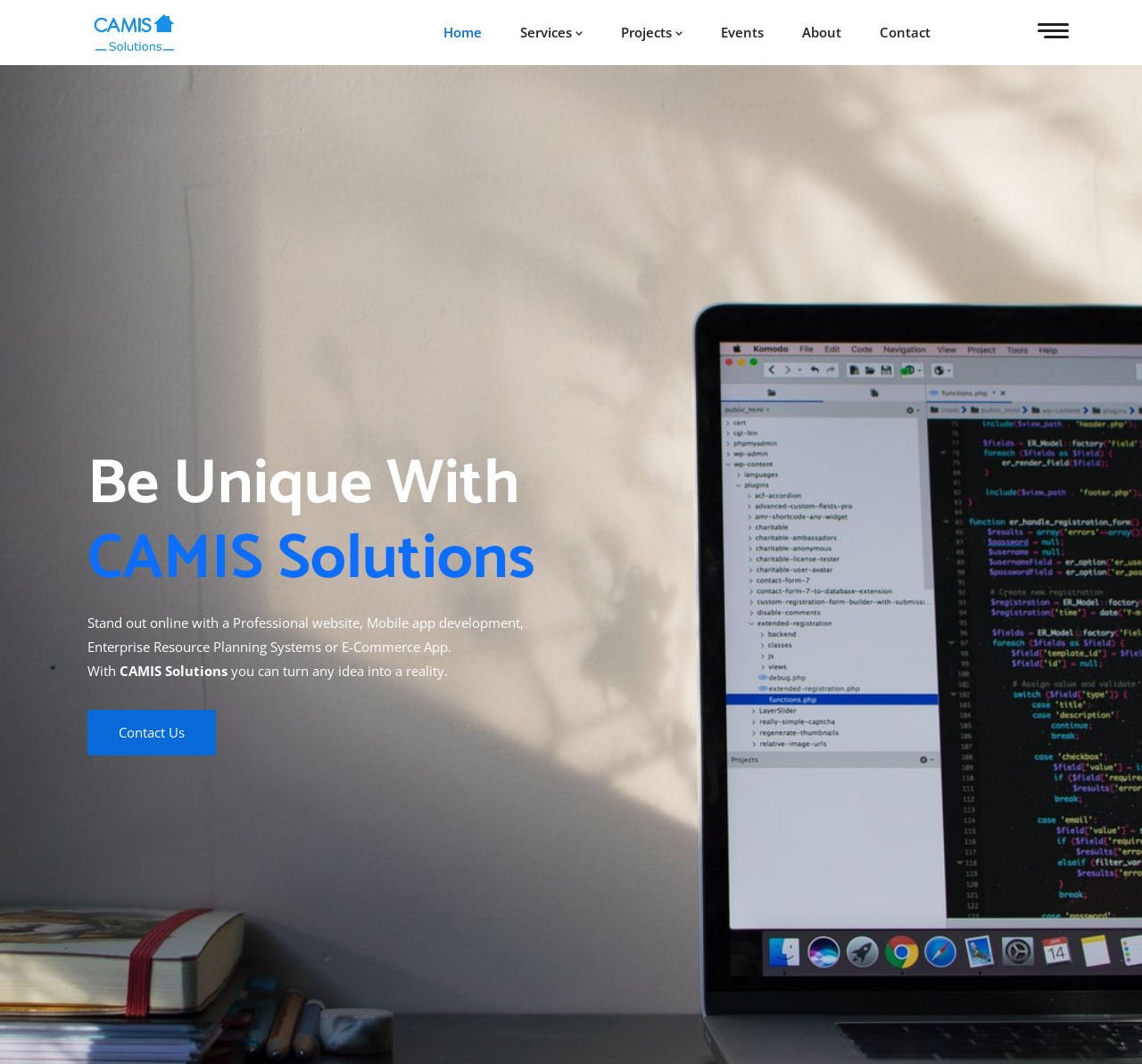What is the tone of the webpage?
Craft a detailed and extensive response to the question.

Based on the language used in the StaticText elements, such as 'Stand out online with a Professional website' and 'you can turn any idea into a reality', I inferred that the tone of the webpage is professional, suggesting that CAMIS Solutions is a professional service provider.